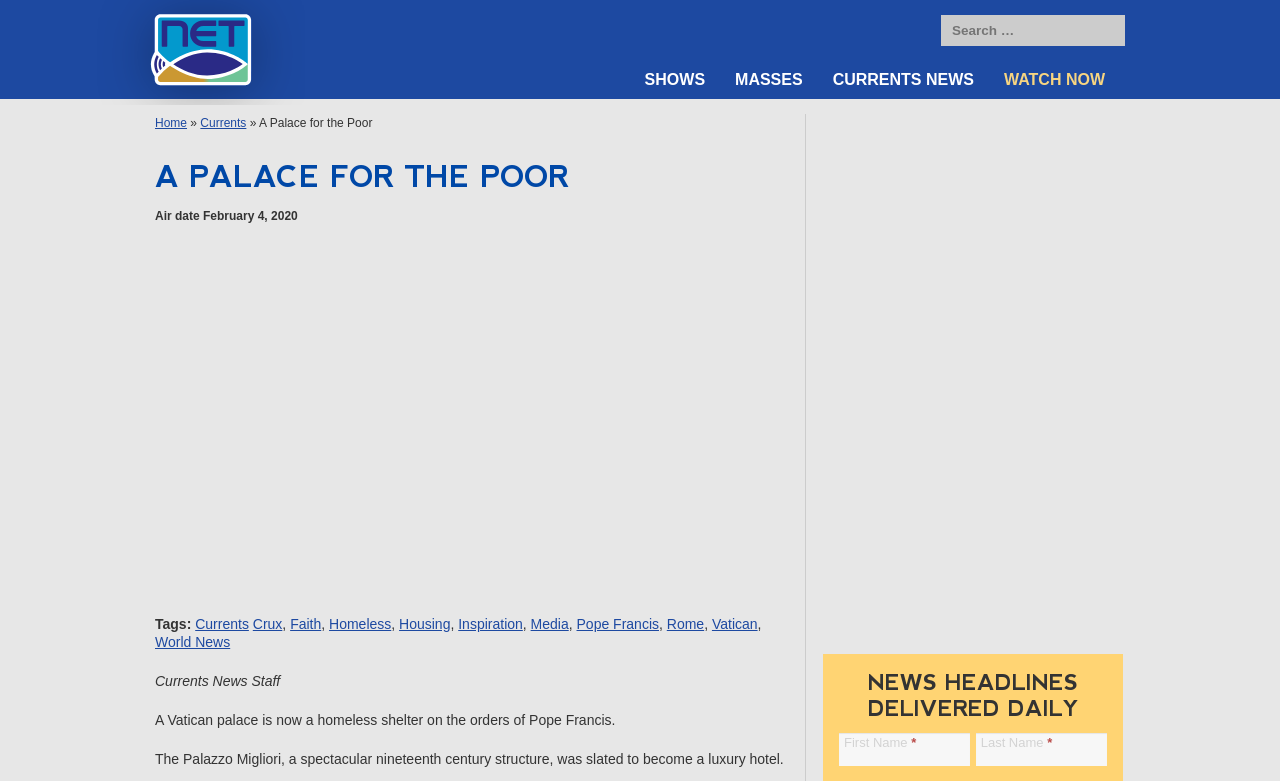Identify the bounding box coordinates for the UI element described as: "parent_node: Search for: value="Search"". The coordinates should be provided as four floats between 0 and 1: [left, top, right, bottom].

[0.855, 0.026, 0.875, 0.054]